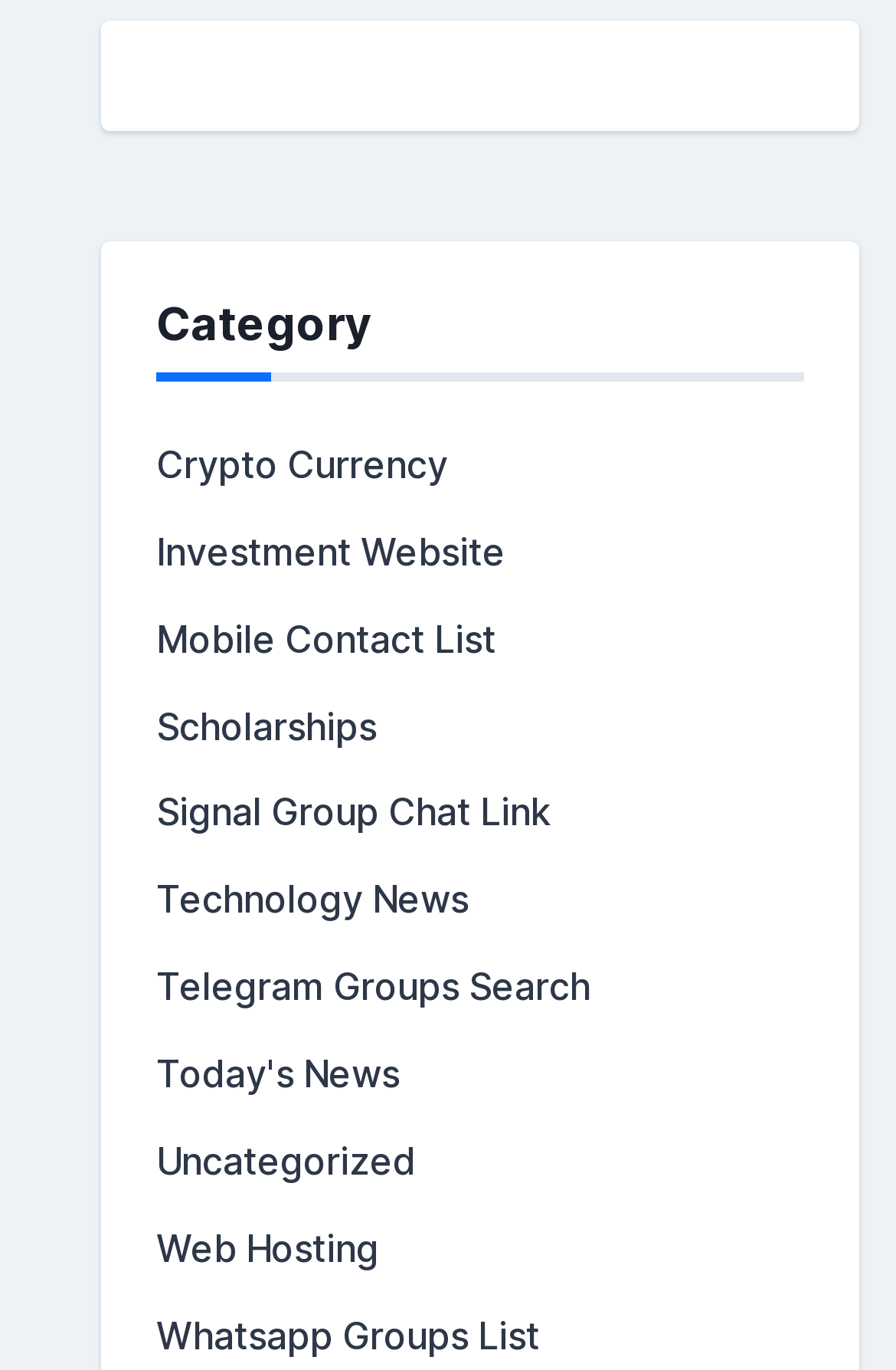Answer the question briefly using a single word or phrase: 
Is 'Signal Group Chat Link' above or below 'Technology News'?

above